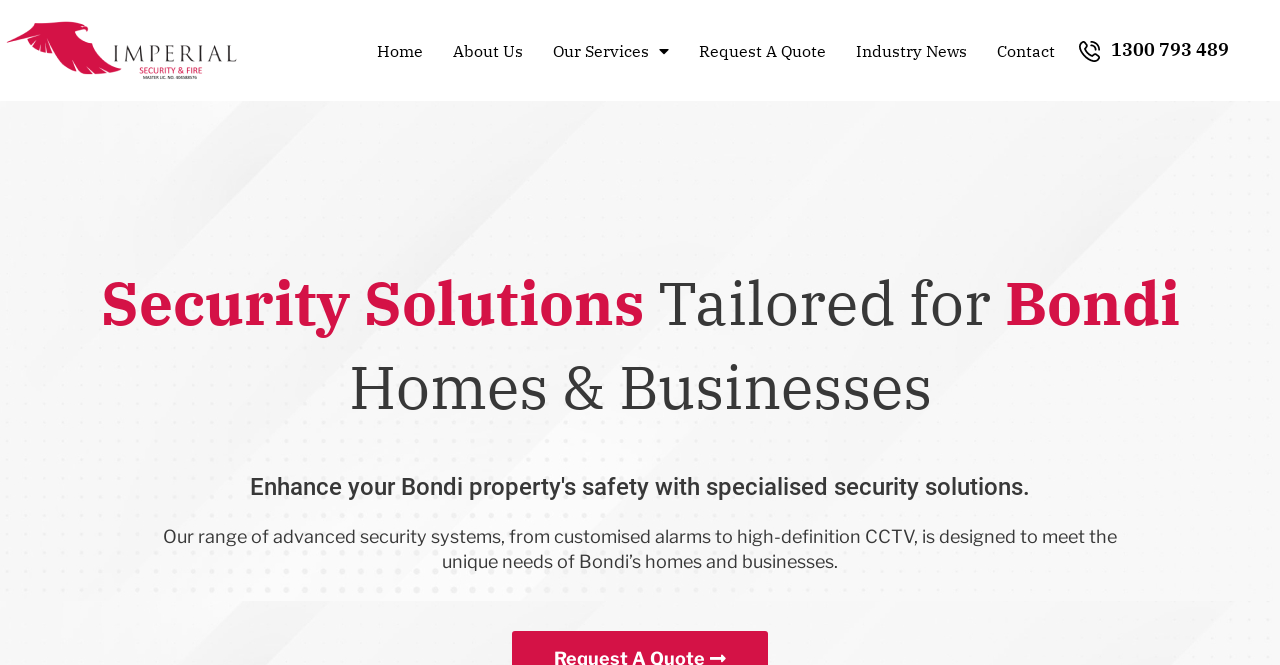How many menu items are in the top navigation?
Carefully analyze the image and provide a thorough answer to the question.

I counted the number of link elements in the top navigation section, which are 'Home', 'About Us', 'Our Services', 'Request A Quote', and 'Industry News', and found that there are 5 menu items.